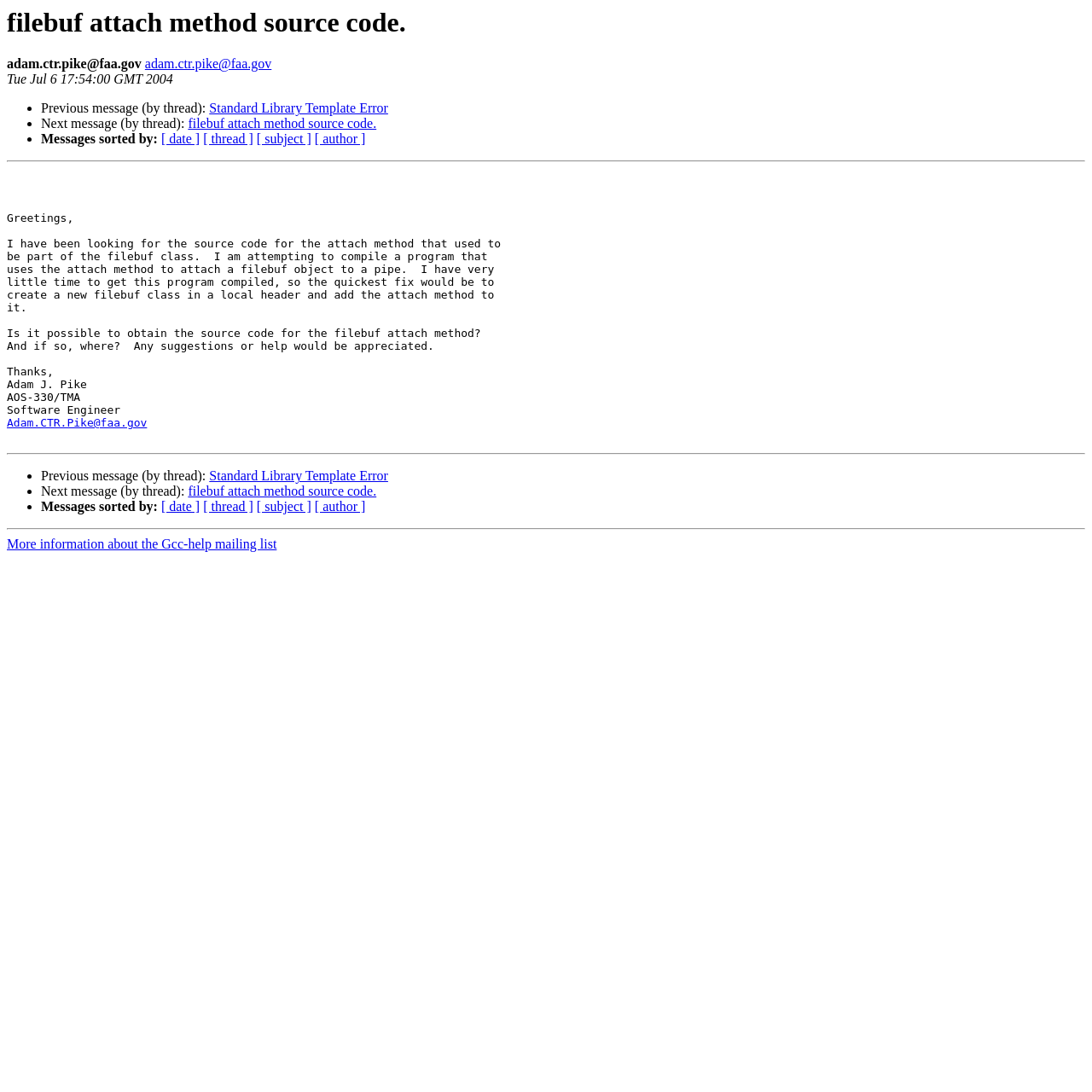Who is the author of the email?
Answer the question with detailed information derived from the image.

The author of the email is mentioned in the text as 'Adam J. Pike' with the email address 'adam.ctr.pike@faa.gov' and job title 'Software Engineer'.